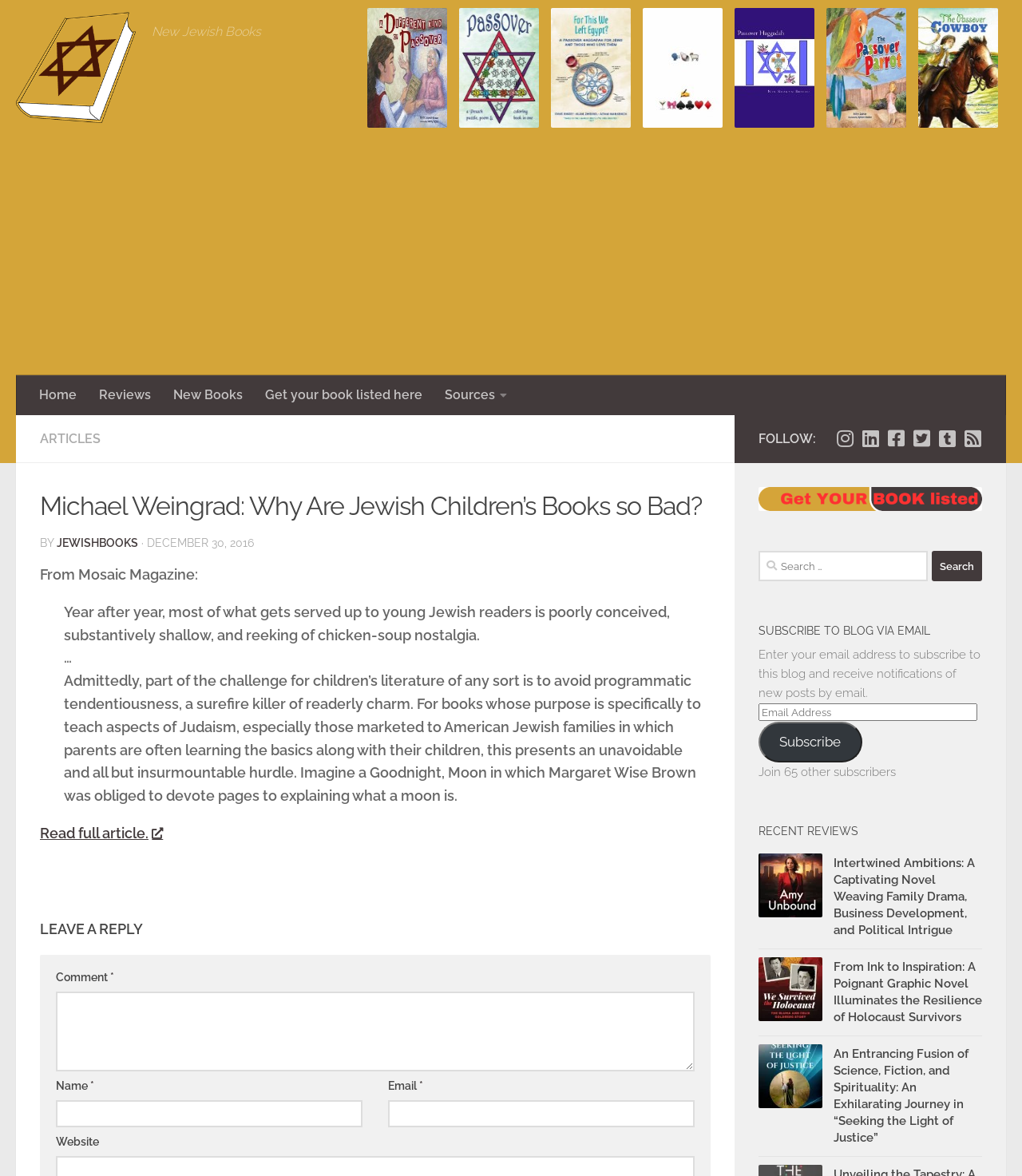Can you find and provide the title of the webpage?

Michael Weingrad: Why Are Jewish Children’s Books so Bad?